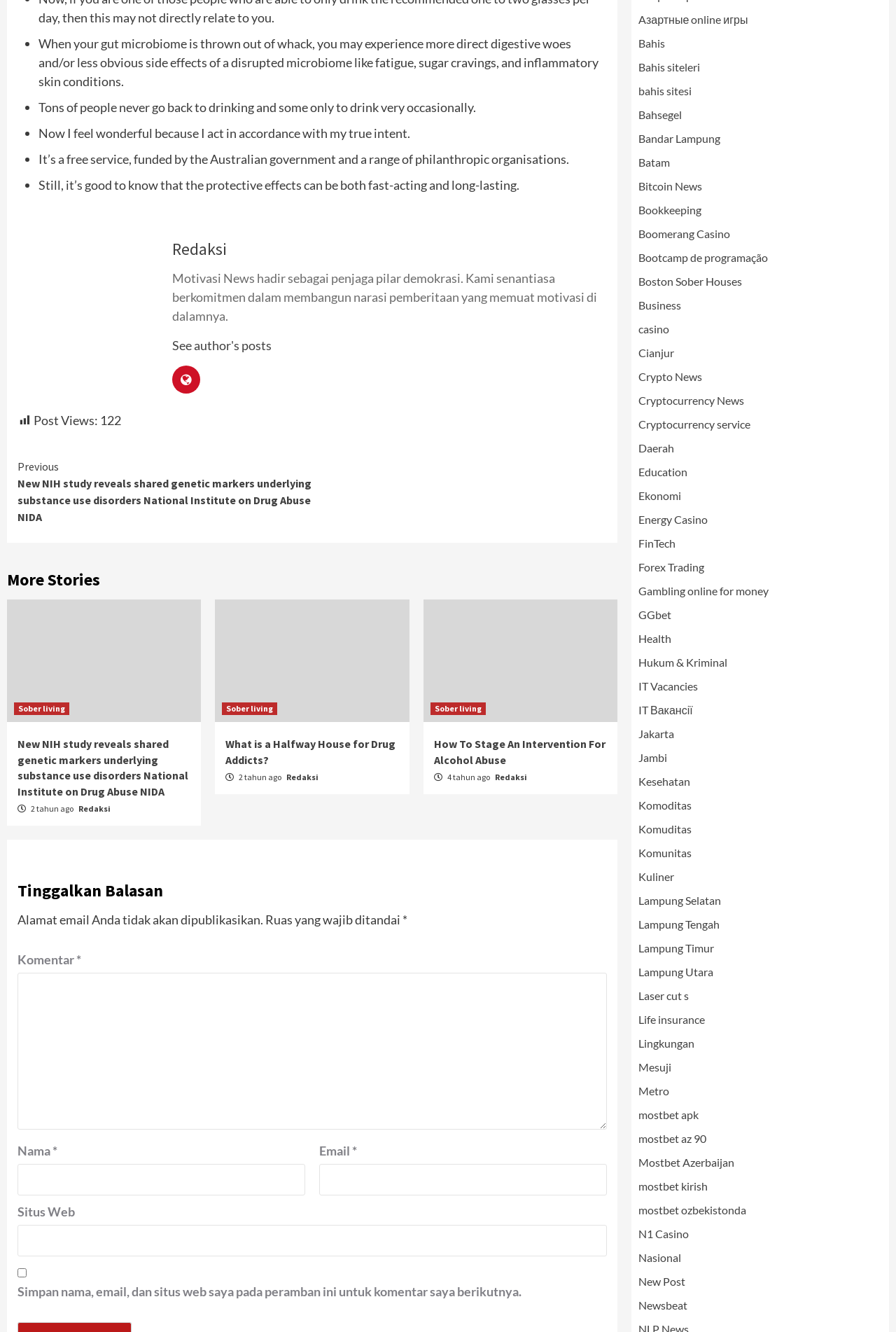Please locate the clickable area by providing the bounding box coordinates to follow this instruction: "Click on the 'Continue Reading' button".

[0.02, 0.339, 0.677, 0.4]